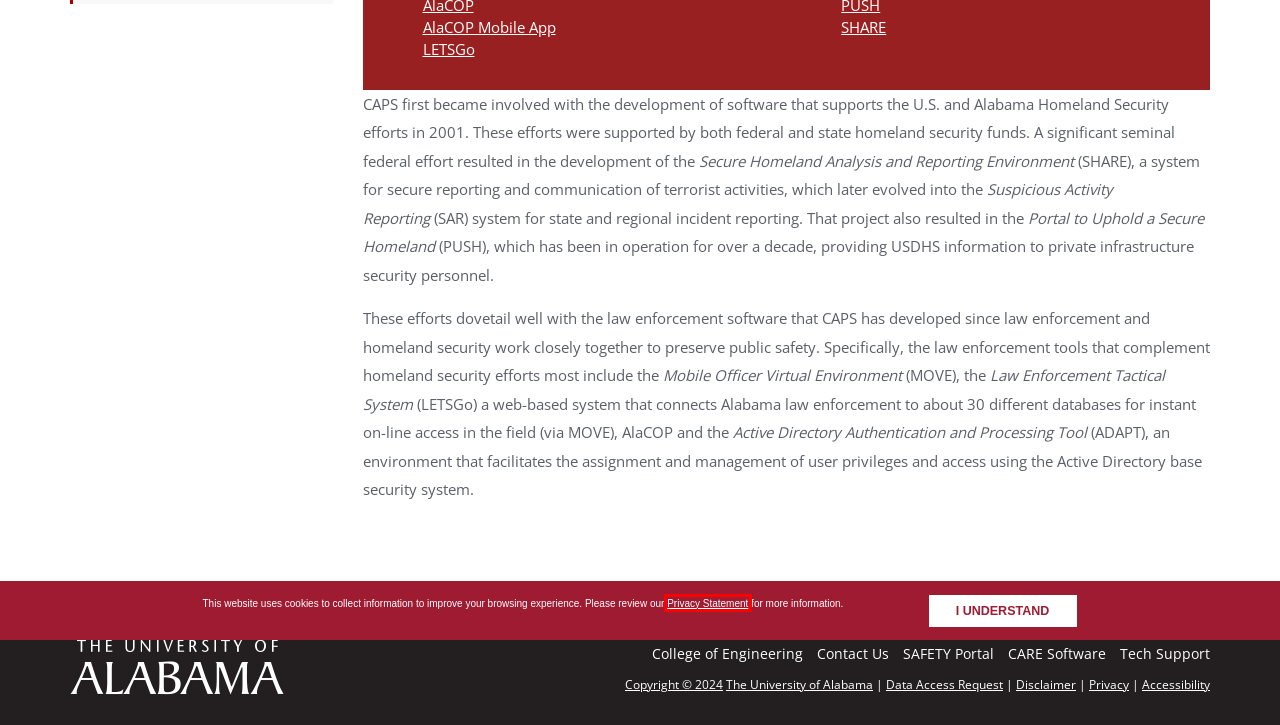You are presented with a screenshot of a webpage with a red bounding box. Select the webpage description that most closely matches the new webpage after clicking the element inside the red bounding box. The options are:
A. Copyright | The University of Alabama
B. SHARE – The Center for Advanced Public Safety | The University of Alabama
C. Tech Support – The Center for Advanced Public Safety | The University of Alabama
D. Privacy | The University of Alabama
E. CARE Software – The Center for Advanced Public Safety | The University of Alabama
F. LETSGo – The Center for Advanced Public Safety | The University of Alabama
G. Data Subject Access Request – Compliance, Ethics, and Regulatory Affairs | The University of Alabama
H. College of Engineering

D